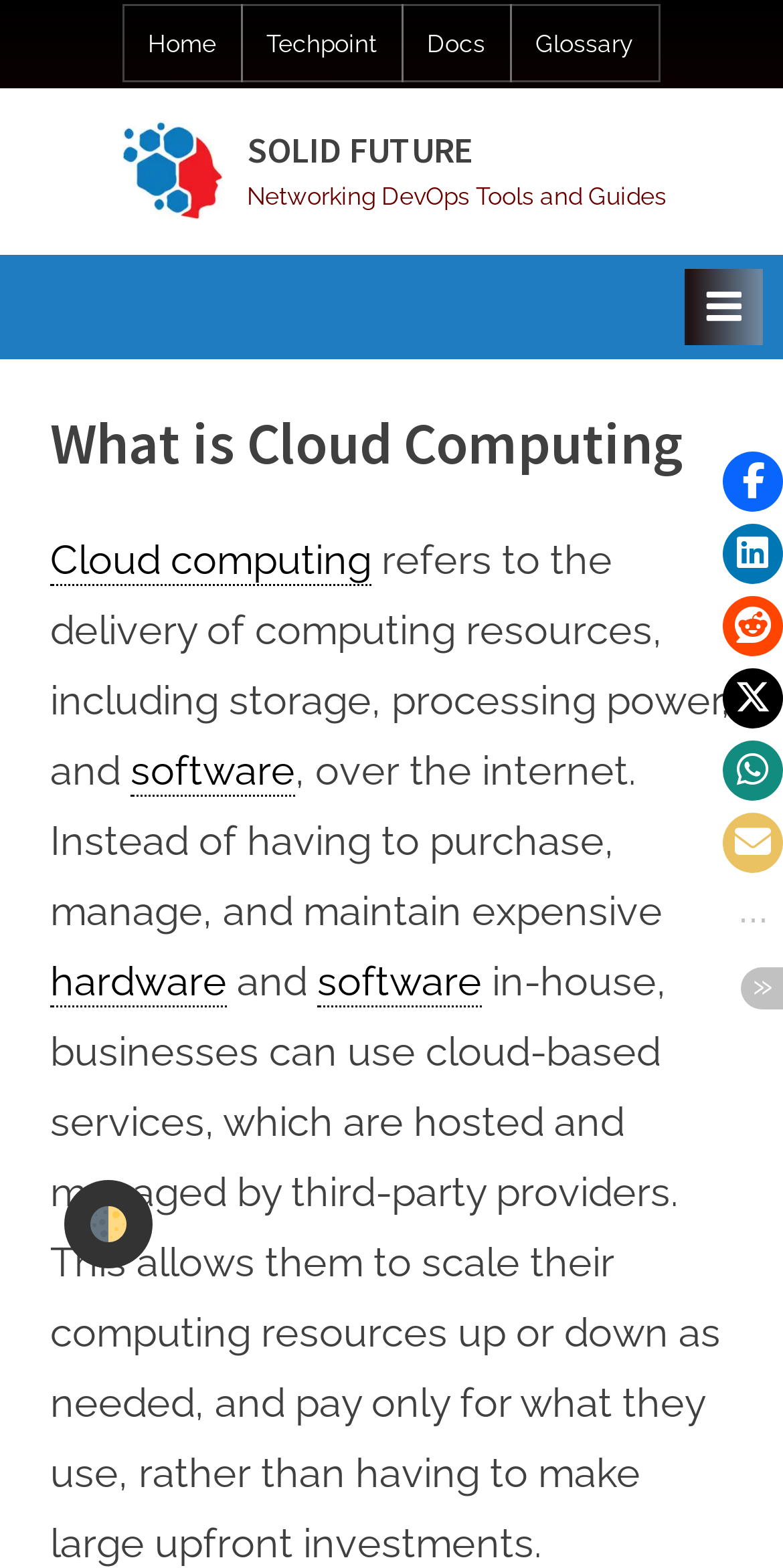Based on the element description "Cloud computing", predict the bounding box coordinates of the UI element.

[0.064, 0.342, 0.474, 0.374]